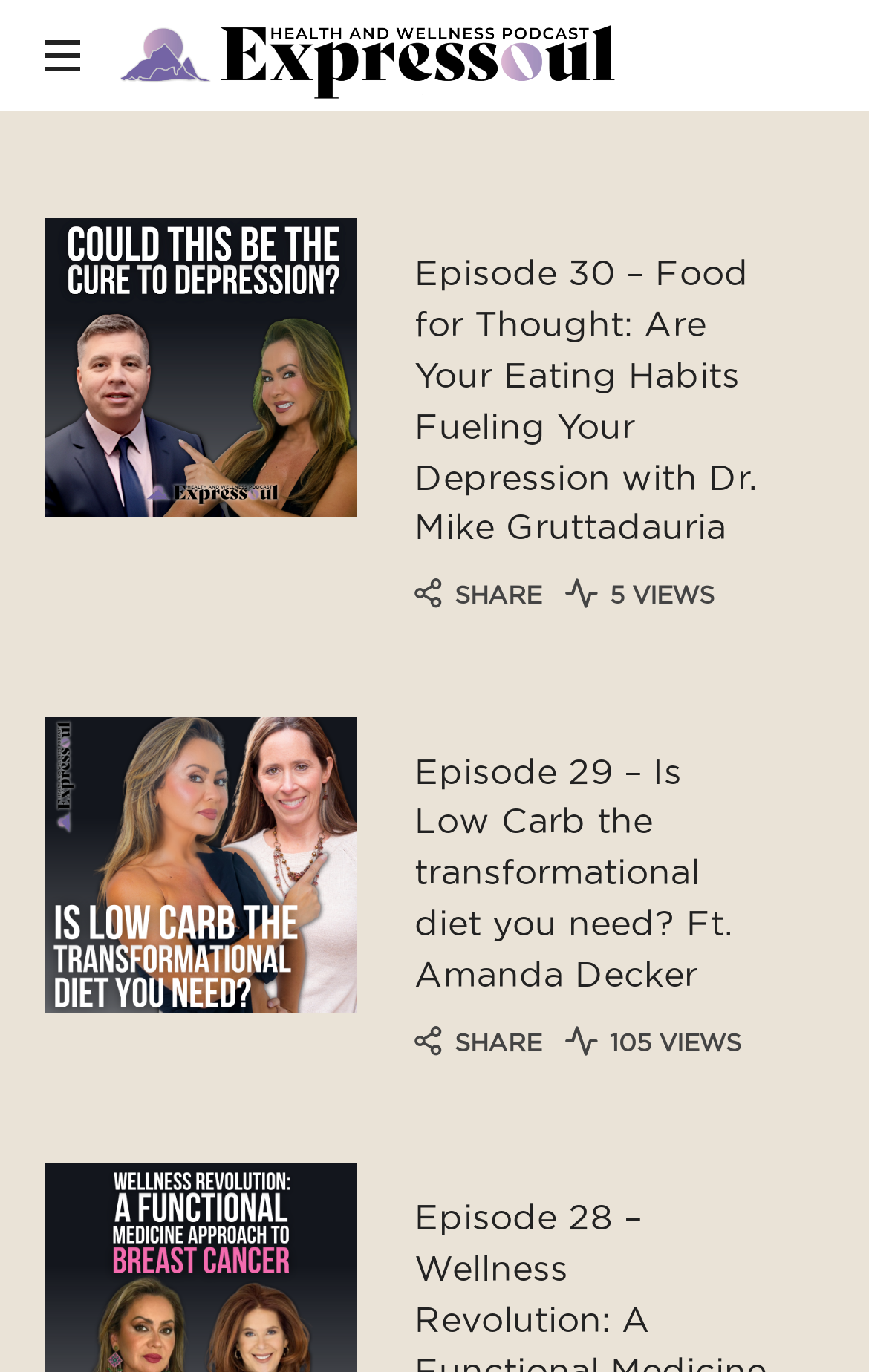Is there a 'SHARE' button for each episode?
Carefully analyze the image and provide a thorough answer to the question.

I examined each article element and found a StaticText element with the text 'SHARE' in both elements, indicating that there is a 'SHARE' button for each episode.